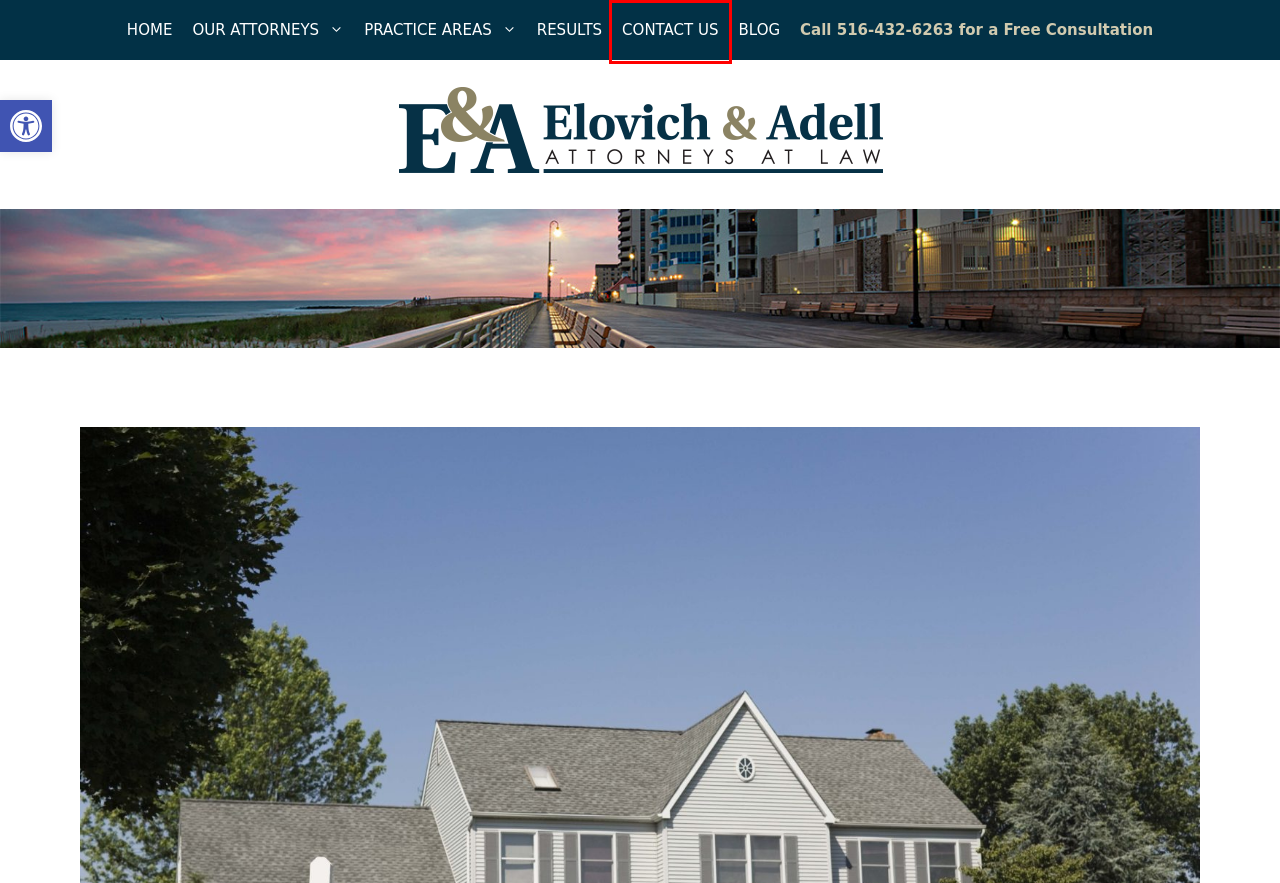Examine the screenshot of a webpage featuring a red bounding box and identify the best matching webpage description for the new page that results from clicking the element within the box. Here are the options:
A. Elovich & Adell | New York Attorneys | Nassau & Suffolk County
B. Attorney Marketing for Law Firms | Advocati
C. Elovich & Adell | Business Law Attorneys | Nassau Suffolk County
D. property defects Archives - Elovich & Adell
E. Results - Elovich & Adell
F. Elovich & Adell Attorneys at Law | Contact Us
G. Elovich & Adell | Practice Areas
H. Elovich & Adell | Our Attorneys

F